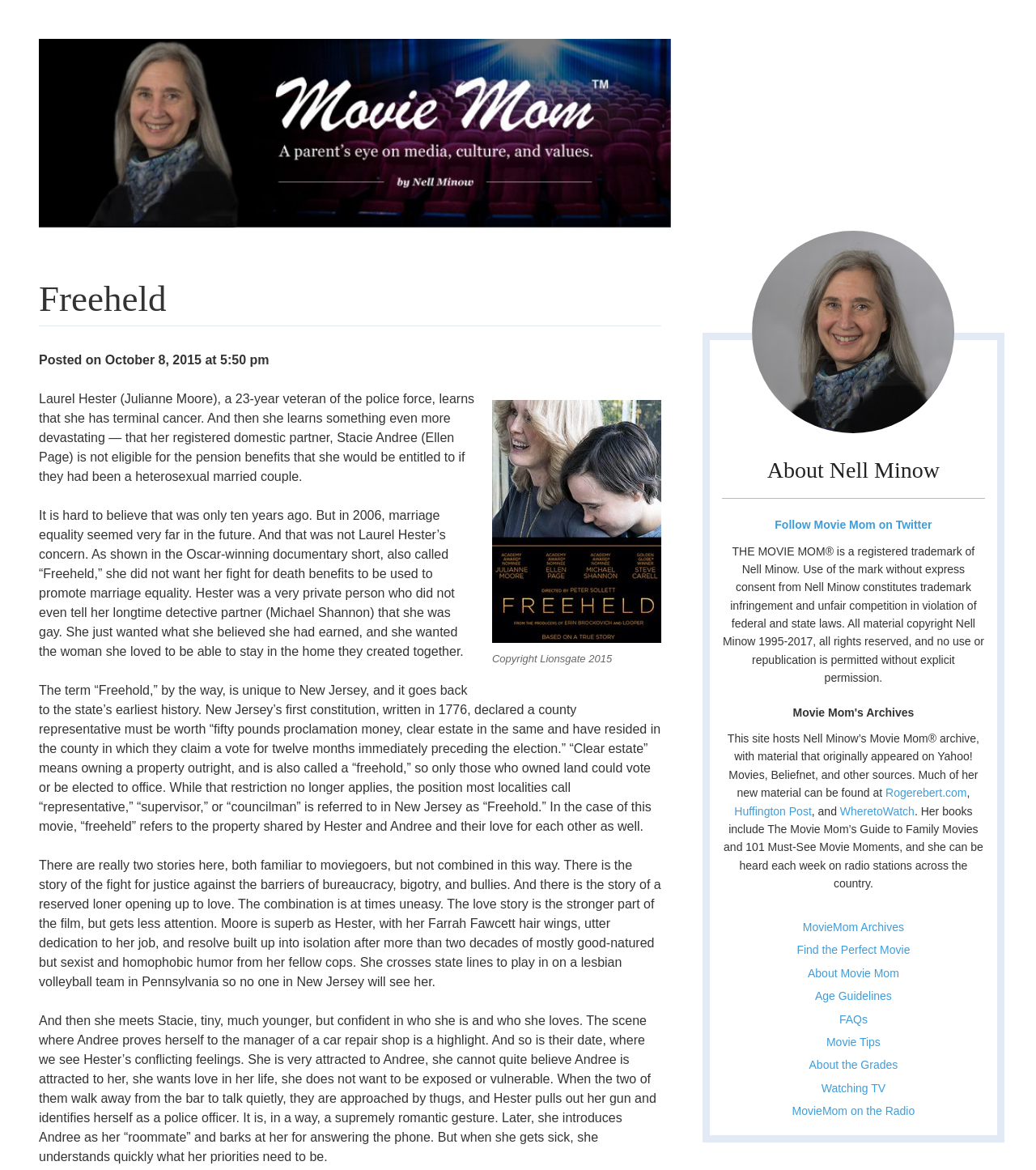Find the bounding box coordinates of the clickable area that will achieve the following instruction: "Follow Movie Mom on Twitter".

[0.697, 0.441, 0.951, 0.456]